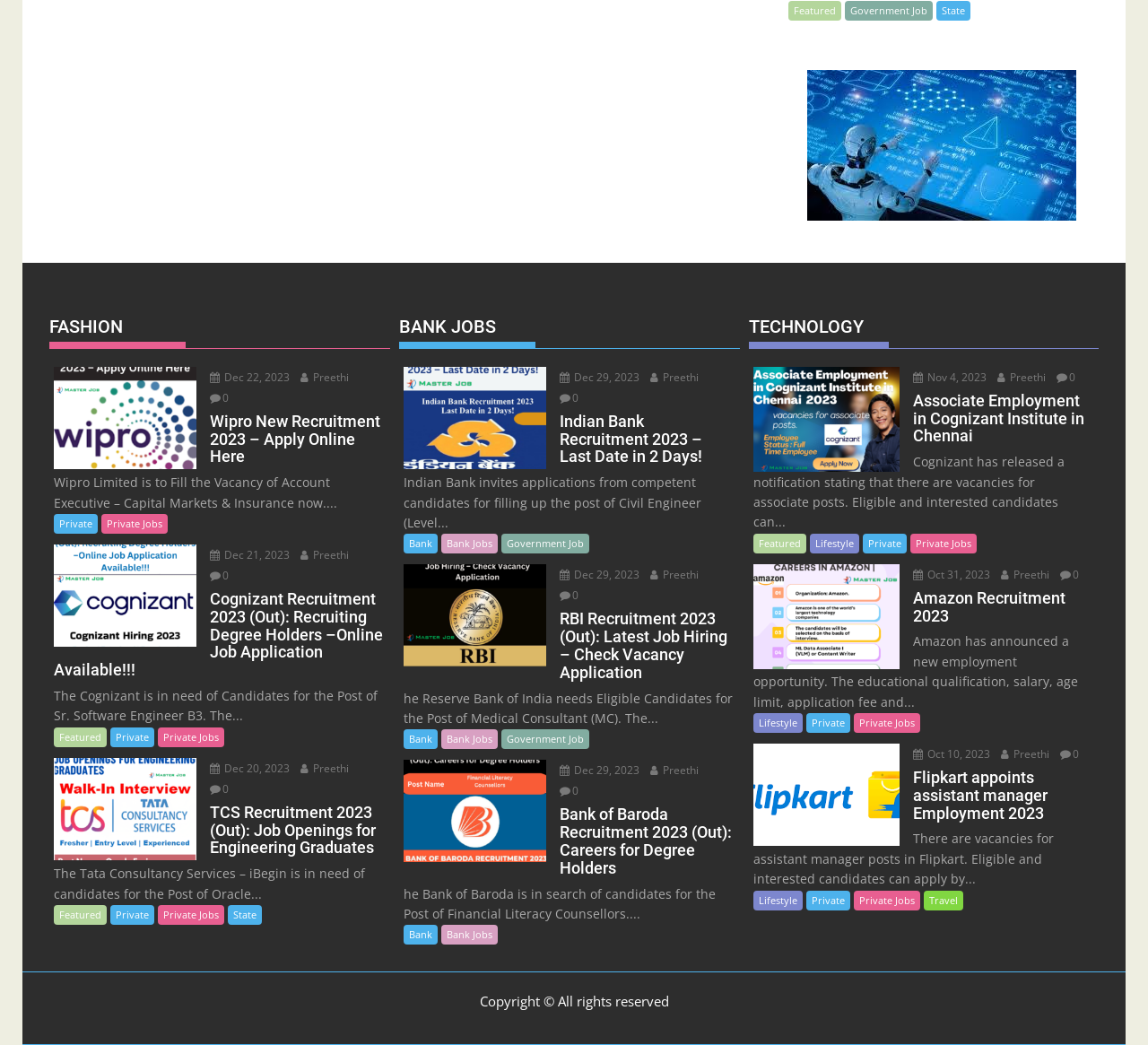Kindly determine the bounding box coordinates of the area that needs to be clicked to fulfill this instruction: "Click on 'Wipro New Recruitment 2023 – Apply Online Here'".

[0.047, 0.395, 0.336, 0.446]